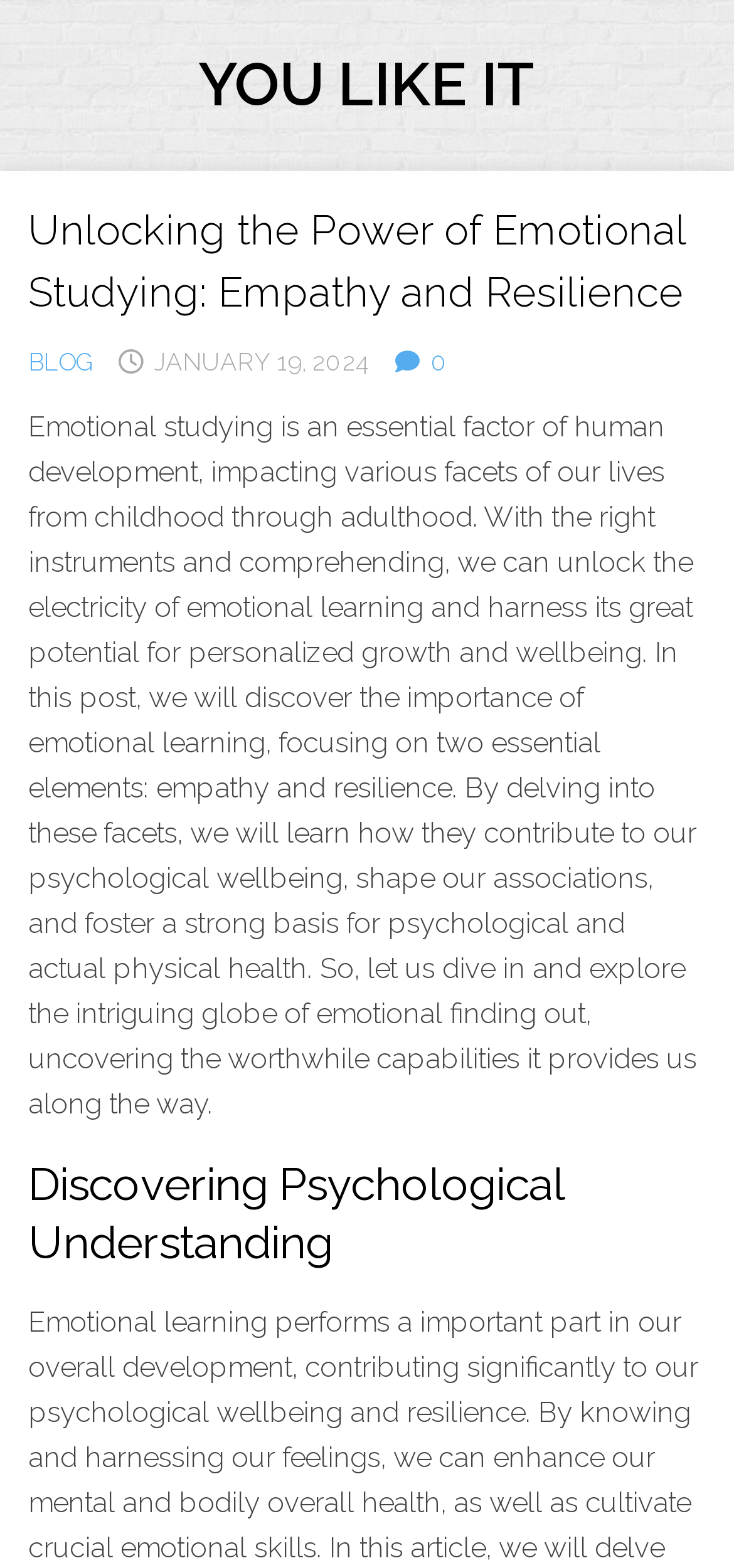Can you give a detailed response to the following question using the information from the image? What is the topic of the section below the main content?

The topic of the section below the main content can be found in the heading element 'Discovering Psychological Understanding' which is located at the bottom of the webpage.